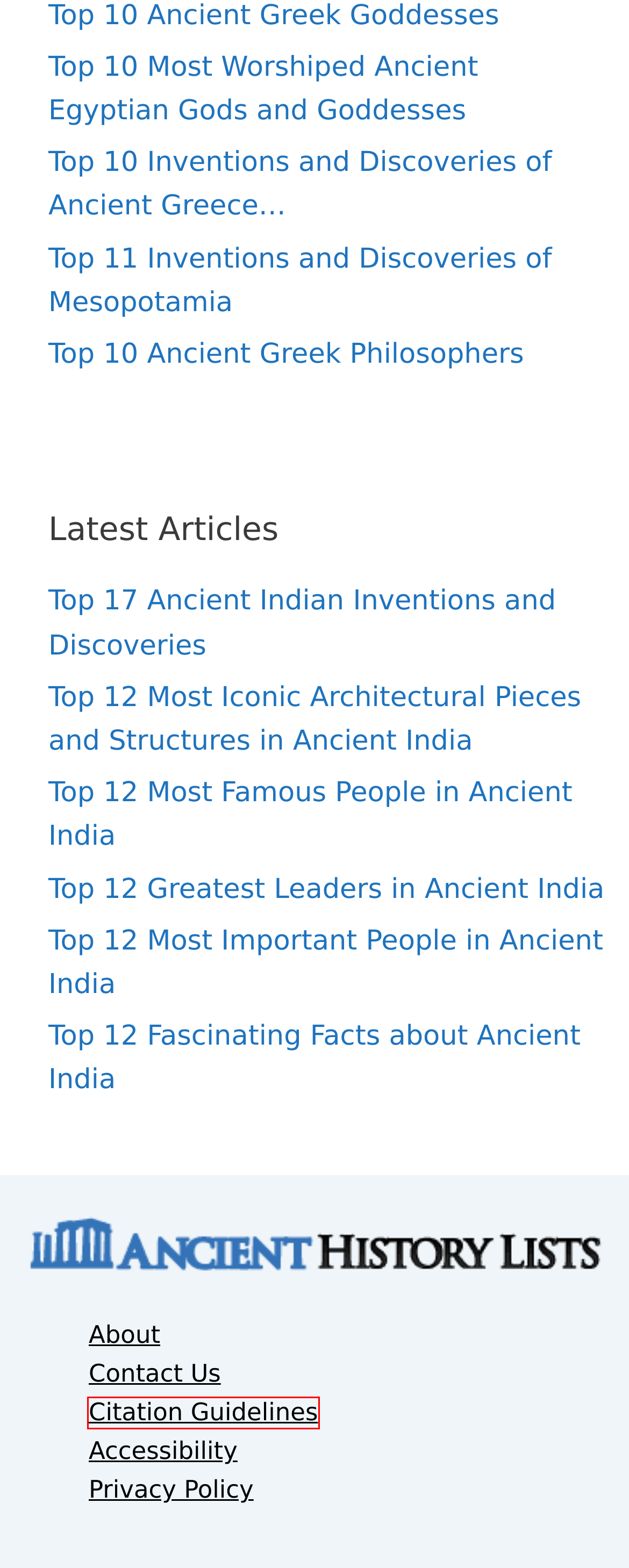You see a screenshot of a webpage with a red bounding box surrounding an element. Pick the webpage description that most accurately represents the new webpage after interacting with the element in the red bounding box. The options are:
A. Top 12 Most Important People in Ancient India - Ancient History Lists
B. Top 12 Fascinating Facts about Ancient India - Ancient History Lists
C. Top 12 Most Iconic Architectural Pieces and Structures in Ancient India
D. Top 10 Most Worshiped Ancient Egyptian Gods and Goddesses
E. Top 12 Most Famous People in Ancient India - Ancient History Lists
F. Privacy Policy & Contact - Ancient History Lists
G. Citation Guideliness - Ancient History Lists
H. Our Commitment to Accessibility - Ancient History Lists

G